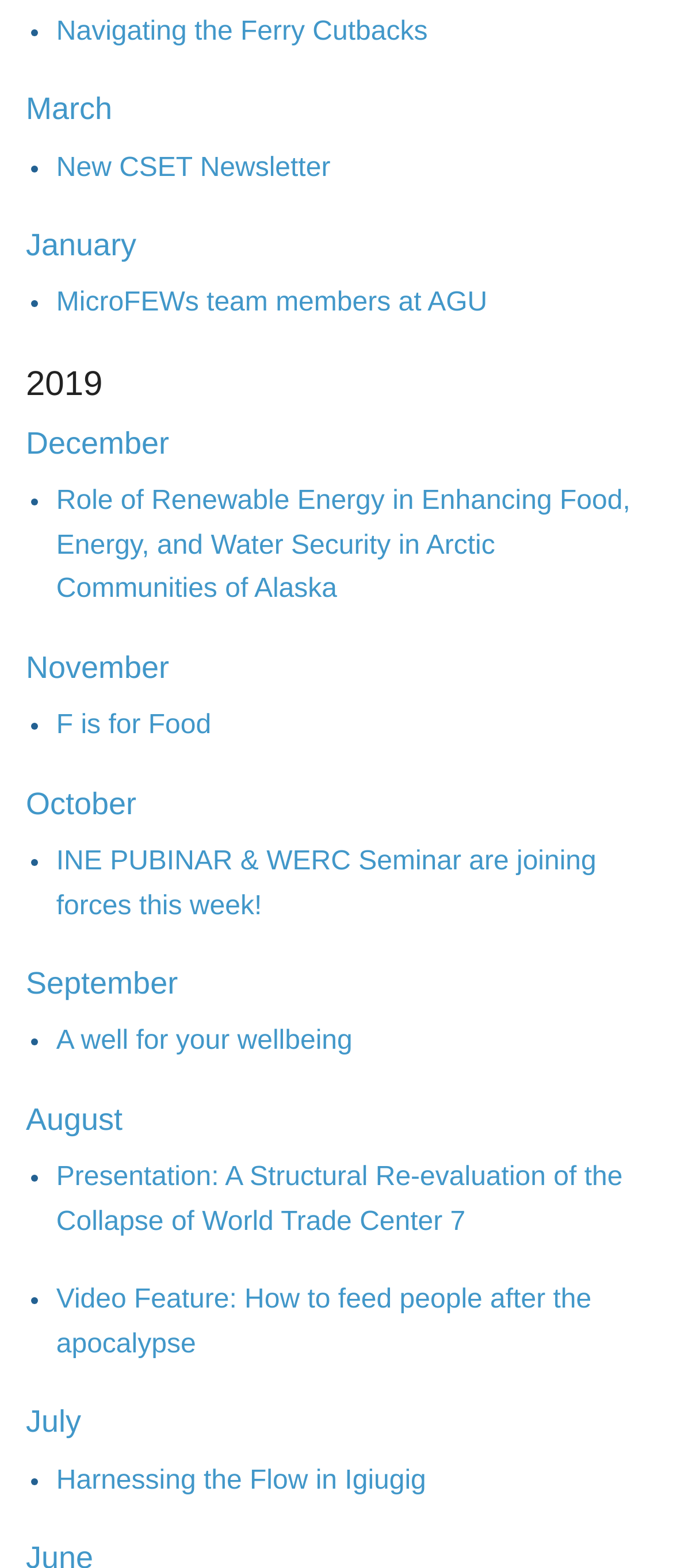How many links are there under the '2019' heading?
Please respond to the question with a detailed and thorough explanation.

I found the heading element with the text '2019' and counted the number of link elements under it, which are 'December', 'November', 'October', and 'September', totaling 4 links.